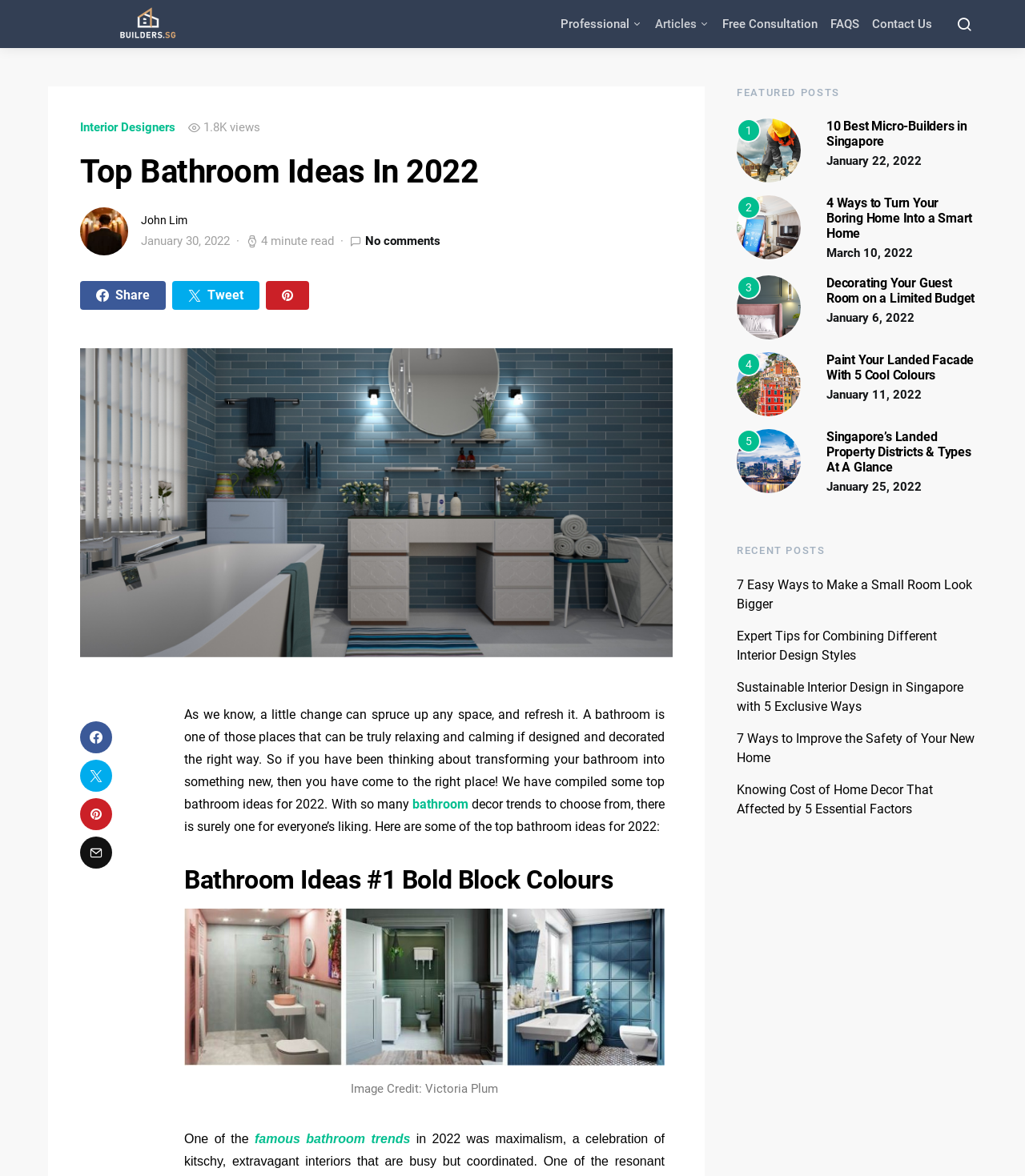Identify the main title of the webpage and generate its text content.

Top Bathroom Ideas In 2022